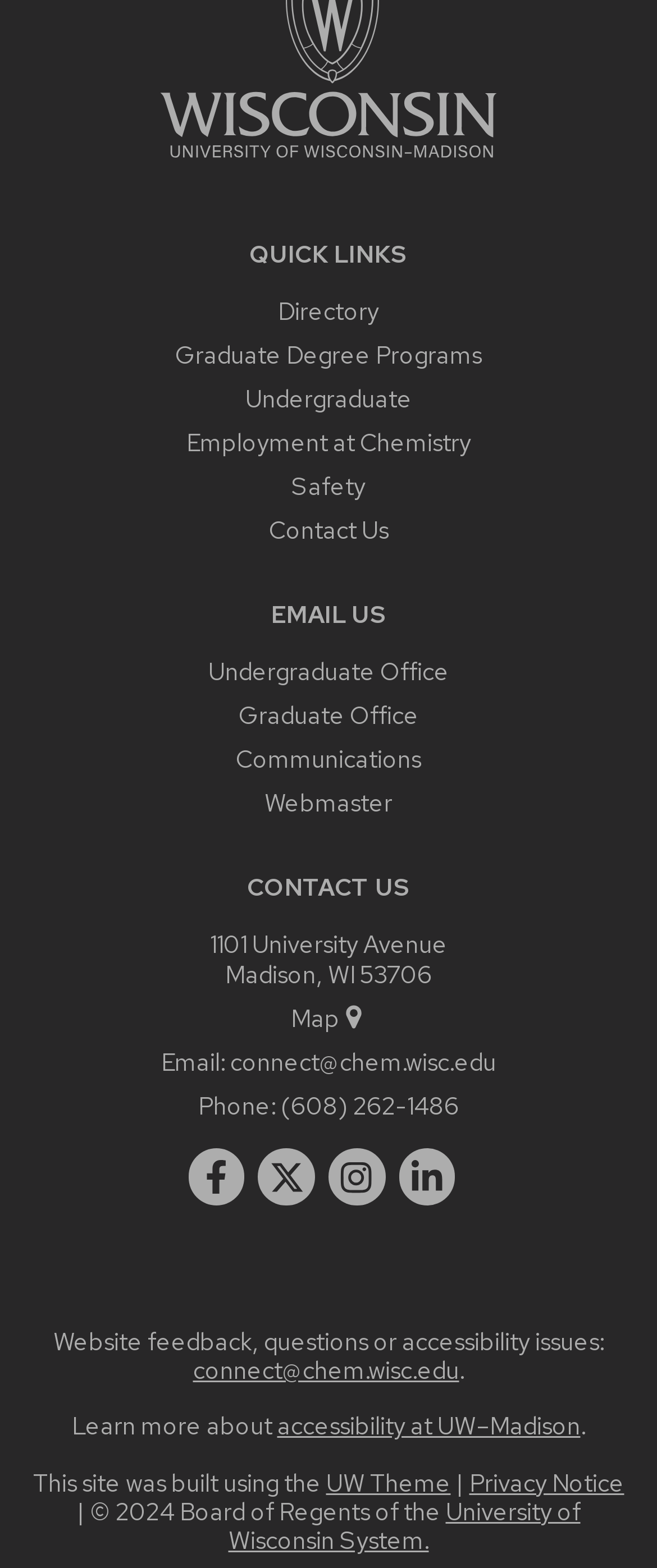What is the university's address?
Based on the image, give a concise answer in the form of a single word or short phrase.

1101 University Avenue, Madison, WI 53706